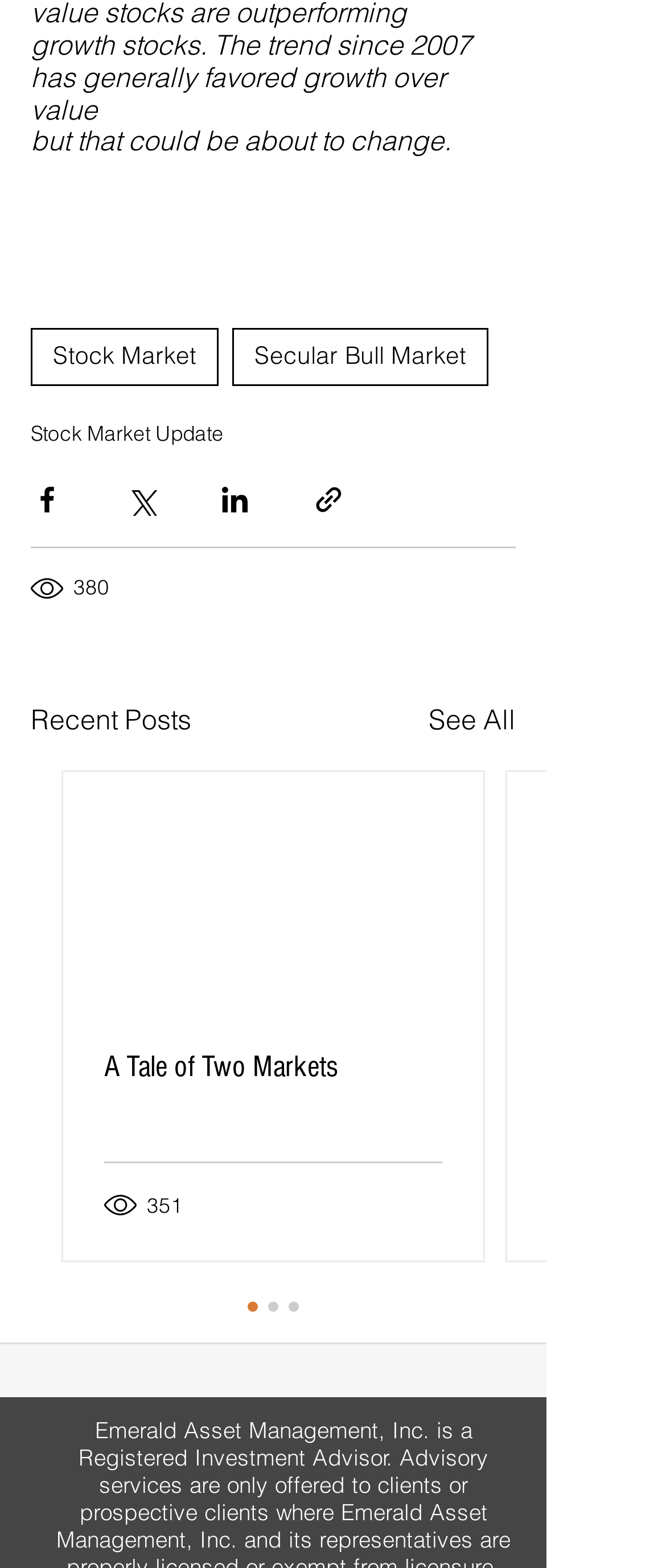Could you specify the bounding box coordinates for the clickable section to complete the following instruction: "View the 'Stock Market Update' article"?

[0.046, 0.268, 0.336, 0.284]